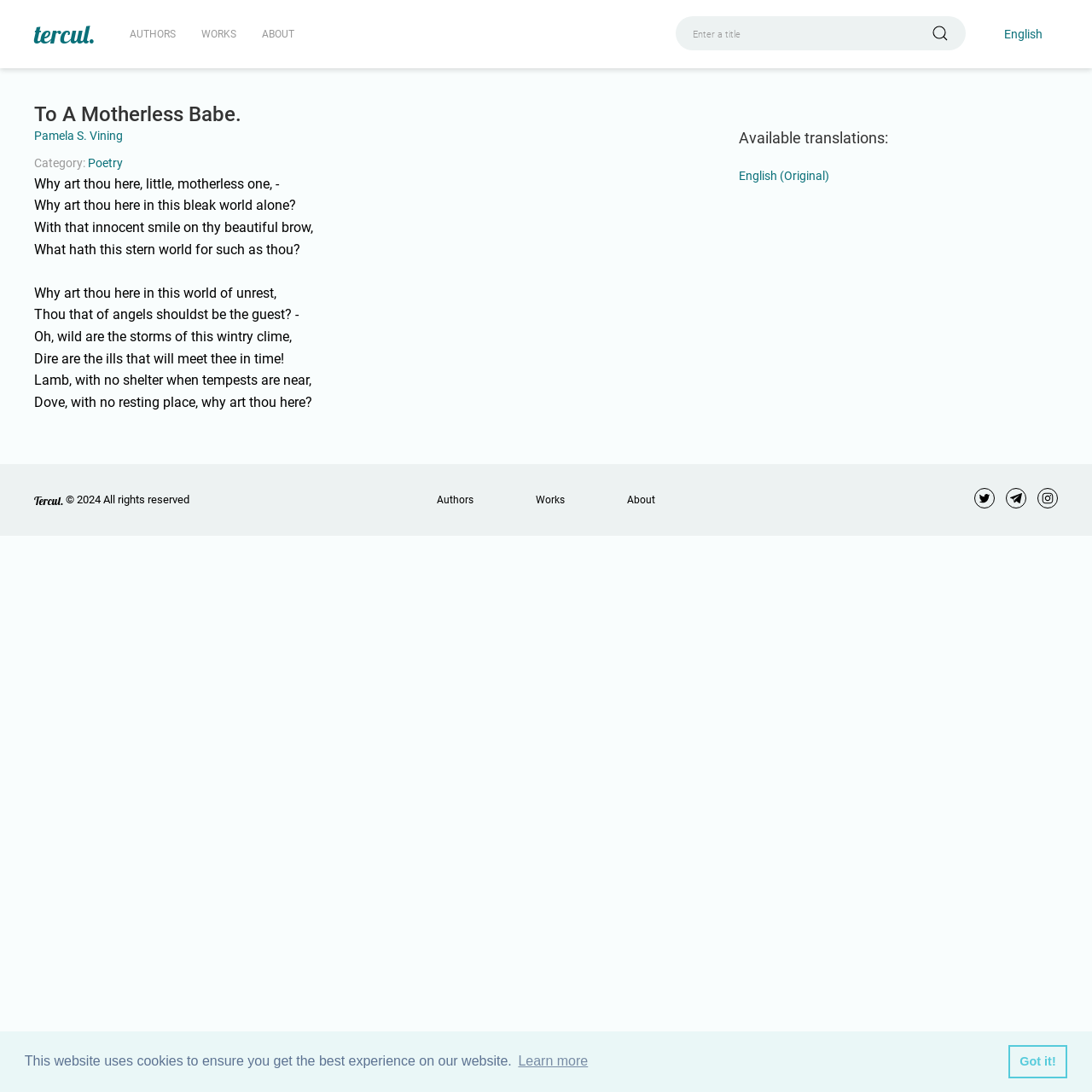Provide the bounding box coordinates of the section that needs to be clicked to accomplish the following instruction: "go to authors page."

[0.119, 0.0, 0.161, 0.062]